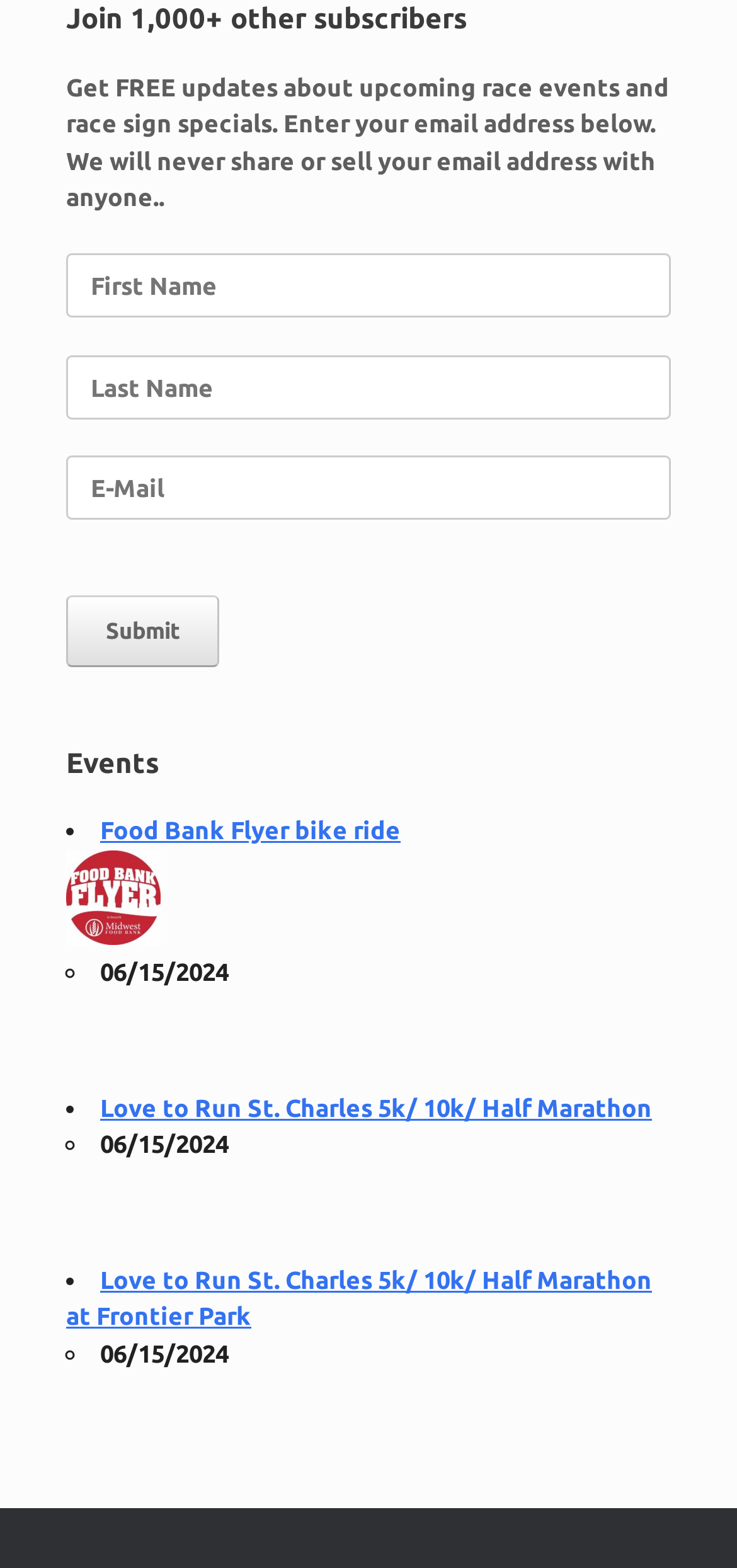Identify the bounding box for the UI element described as: "Virtual Reality". Ensure the coordinates are four float numbers between 0 and 1, formatted as [left, top, right, bottom].

None